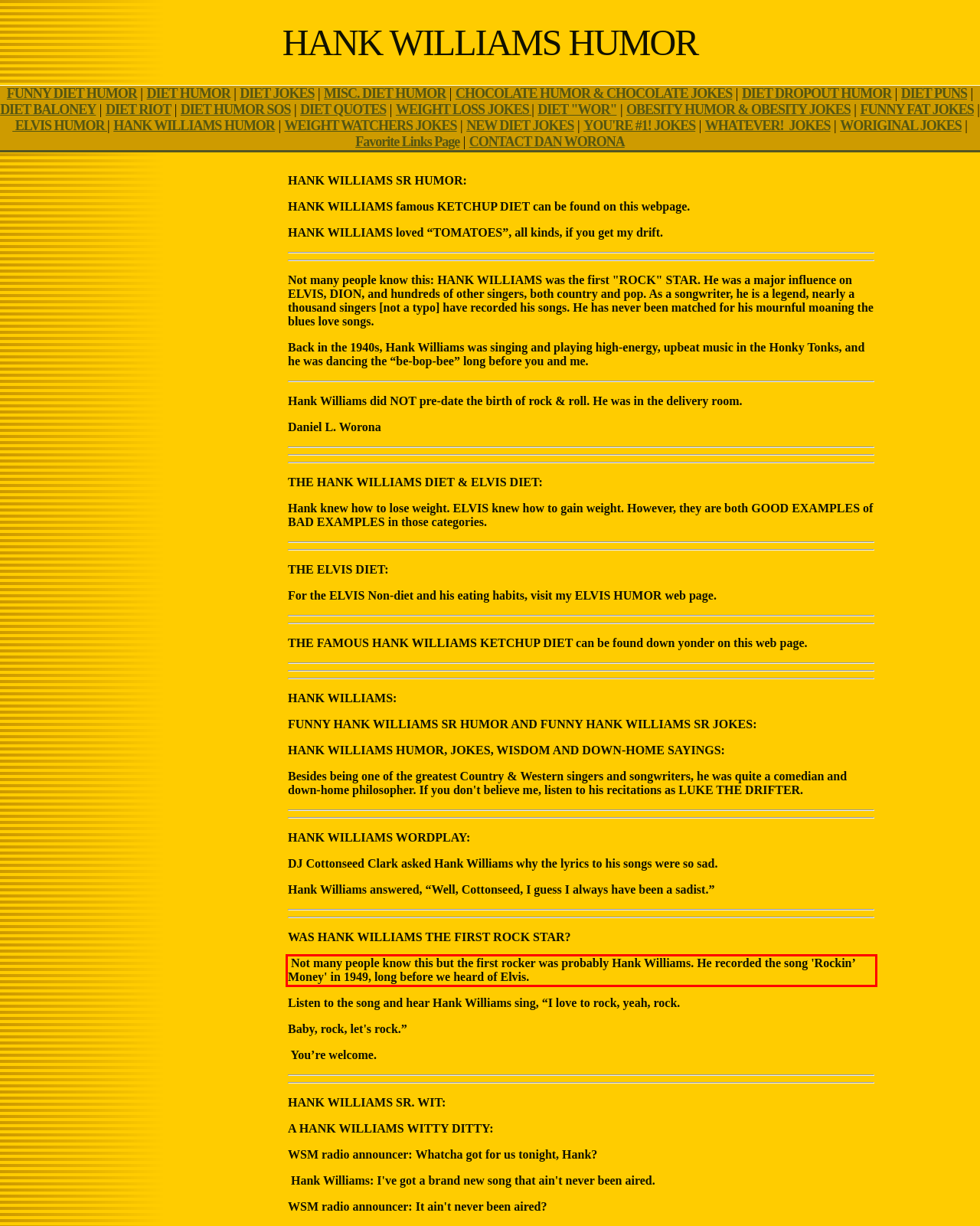Please analyze the screenshot of a webpage and extract the text content within the red bounding box using OCR.

Not many people know this but the first rocker was probably Hank Williams. He recorded the song 'Rockin’ Money' in 1949, long before we heard of Elvis.